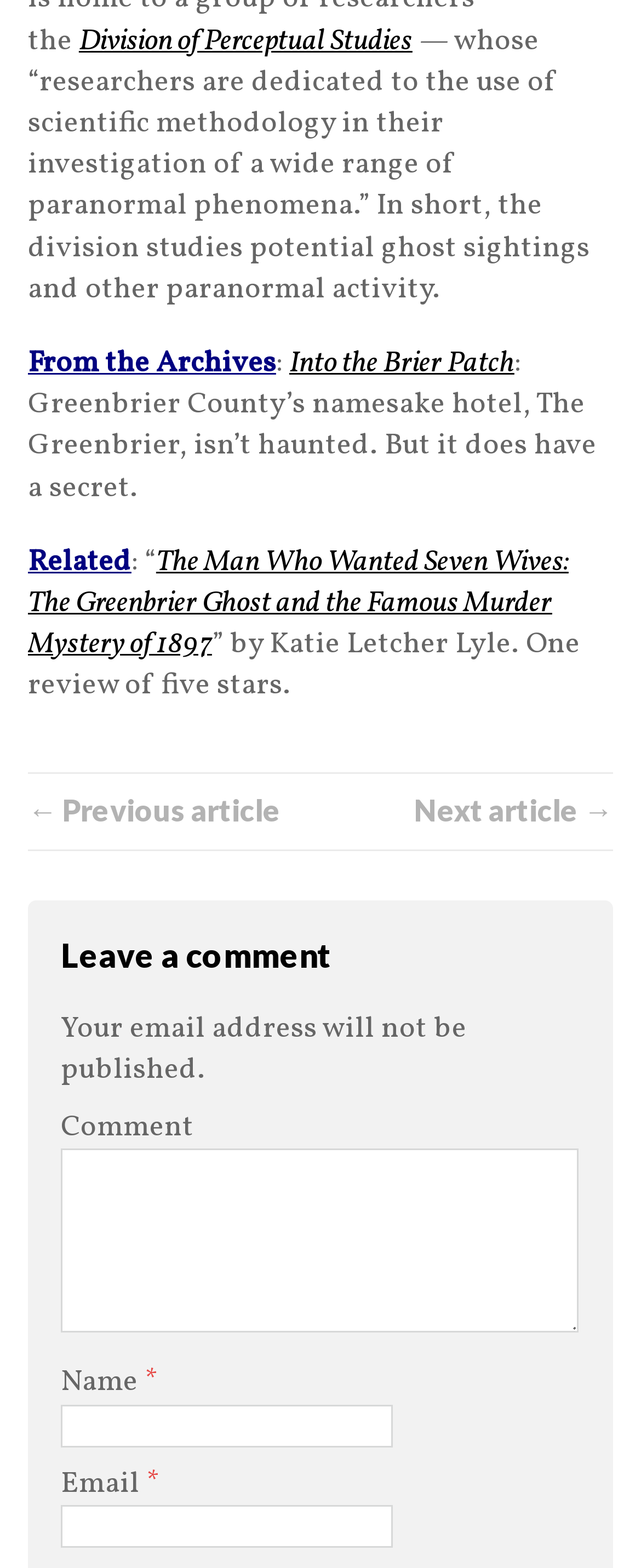Utilize the information from the image to answer the question in detail:
What is the title of the article related to the Greenbrier Ghost?

The answer can be found in the link element with the text 'The Man Who Wanted Seven Wives: The Greenbrier Ghost and the Famous Murder Mystery of 1897'. This link is located in the middle of the webpage and is part of the 'Related' section.